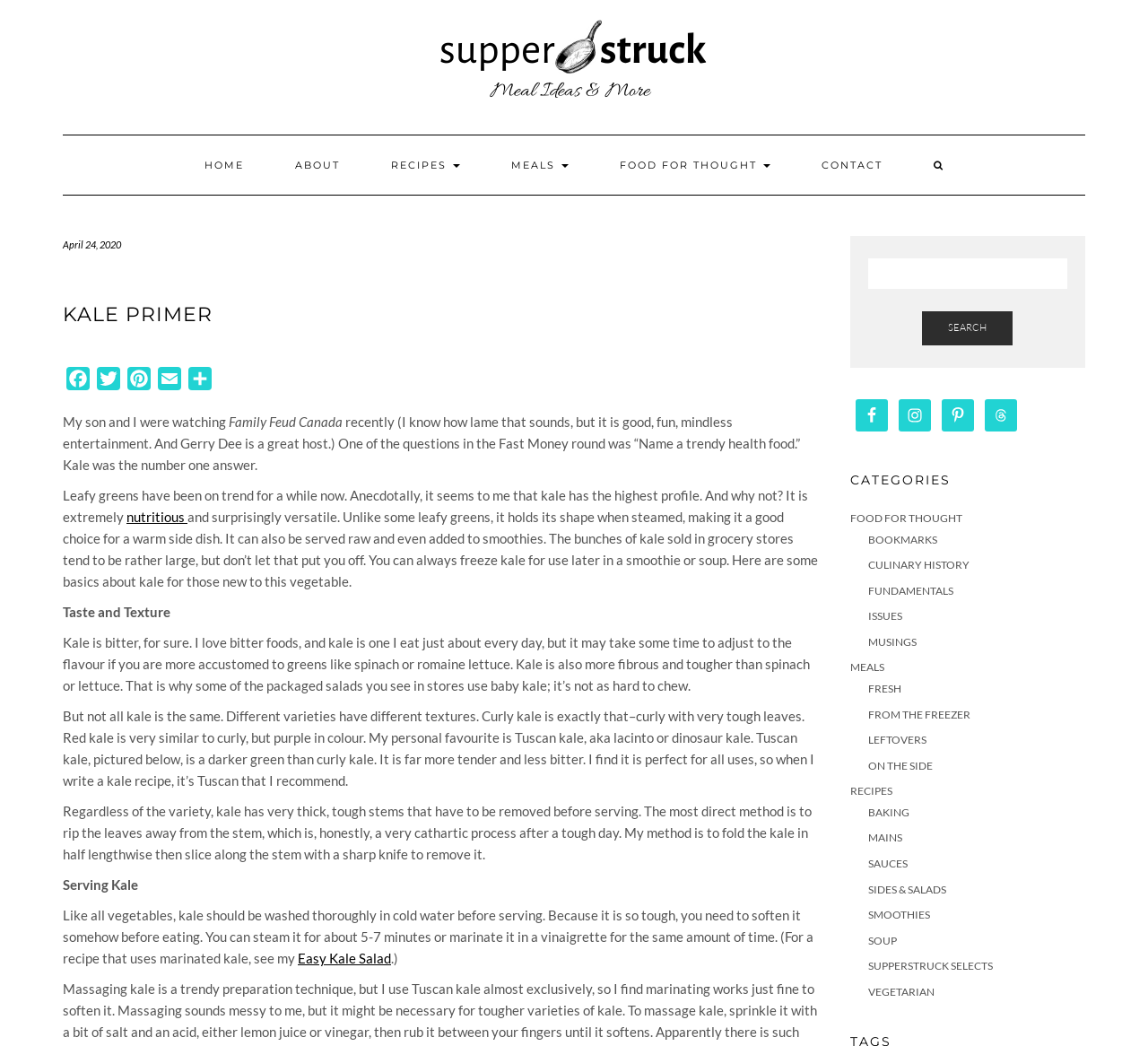Determine the coordinates of the bounding box for the clickable area needed to execute this instruction: "Follow Supperstruck on Facebook".

[0.745, 0.381, 0.773, 0.412]